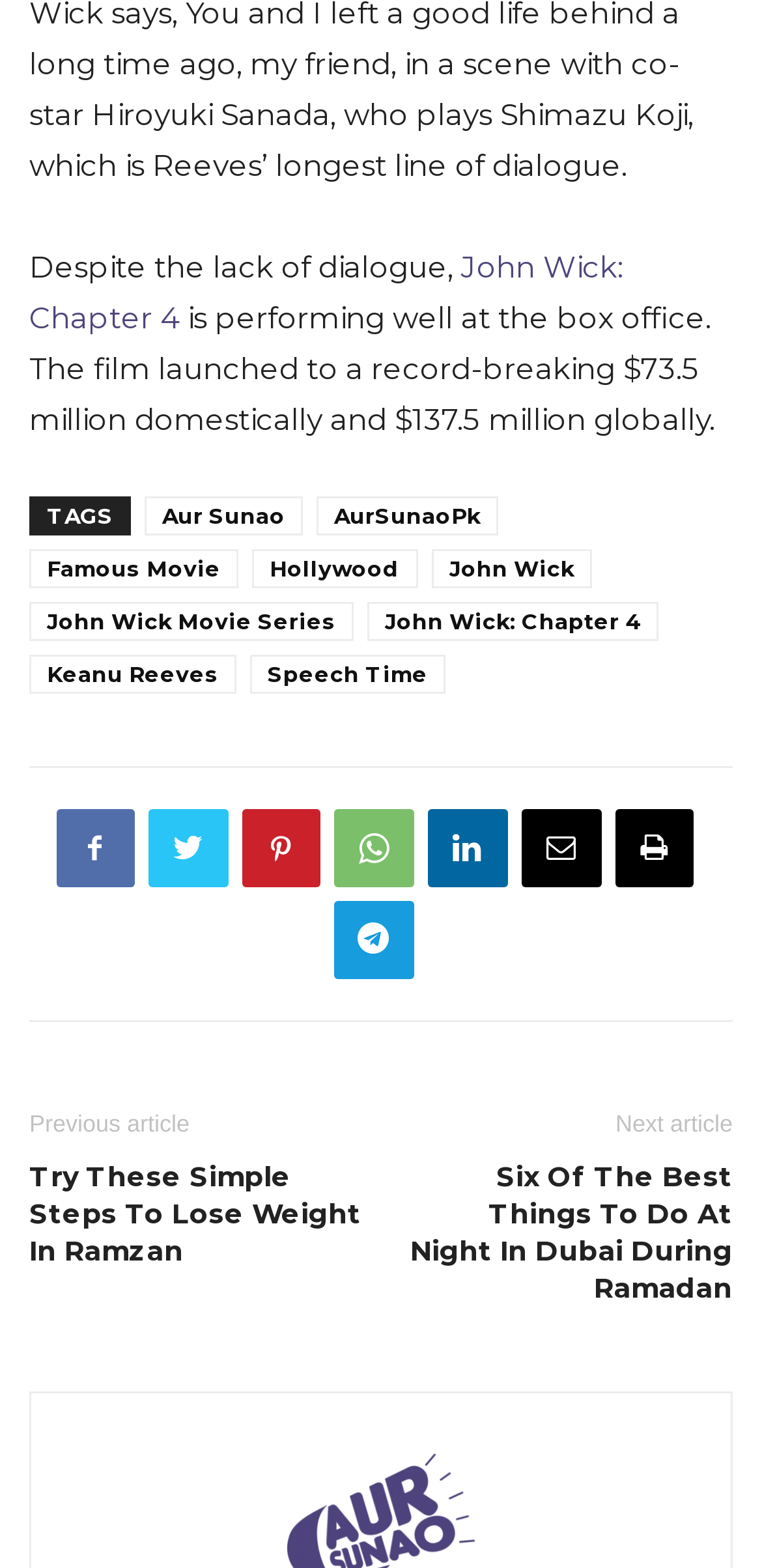Determine the bounding box coordinates for the area you should click to complete the following instruction: "Read the article about losing weight in Ramzan".

[0.038, 0.74, 0.474, 0.811]